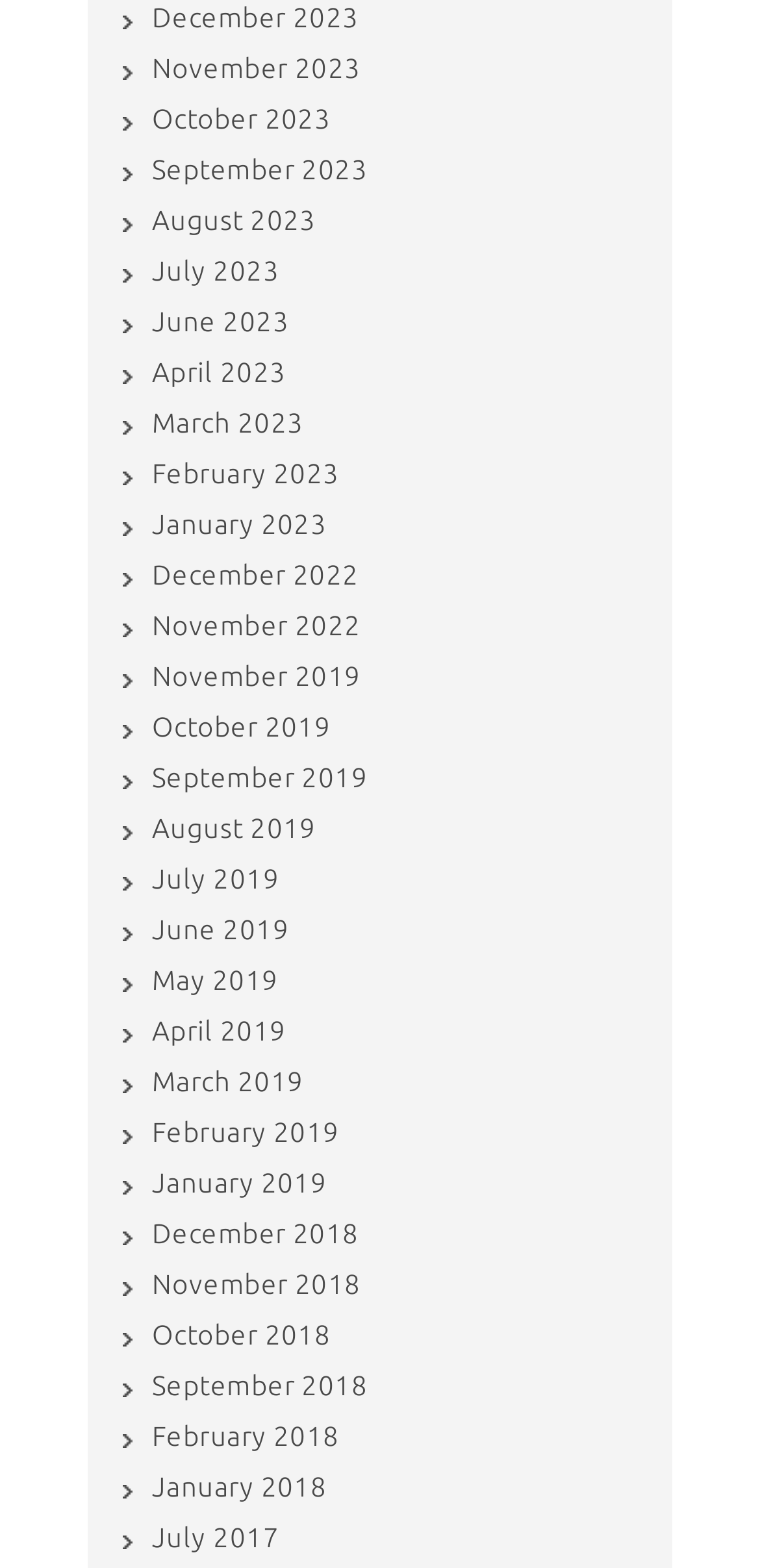Are there any months missing from the list?
Answer with a single word or phrase, using the screenshot for reference.

Yes